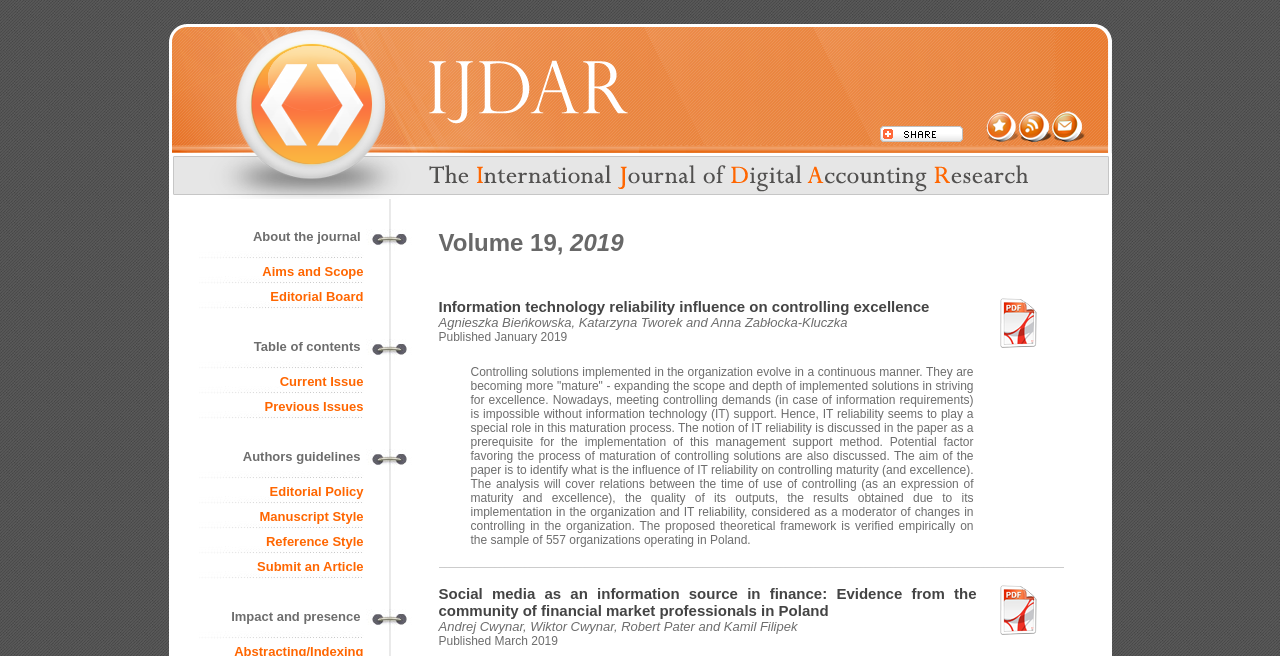Provide your answer in a single word or phrase: 
What is the topic of the first article in the table of contents?

IT reliability